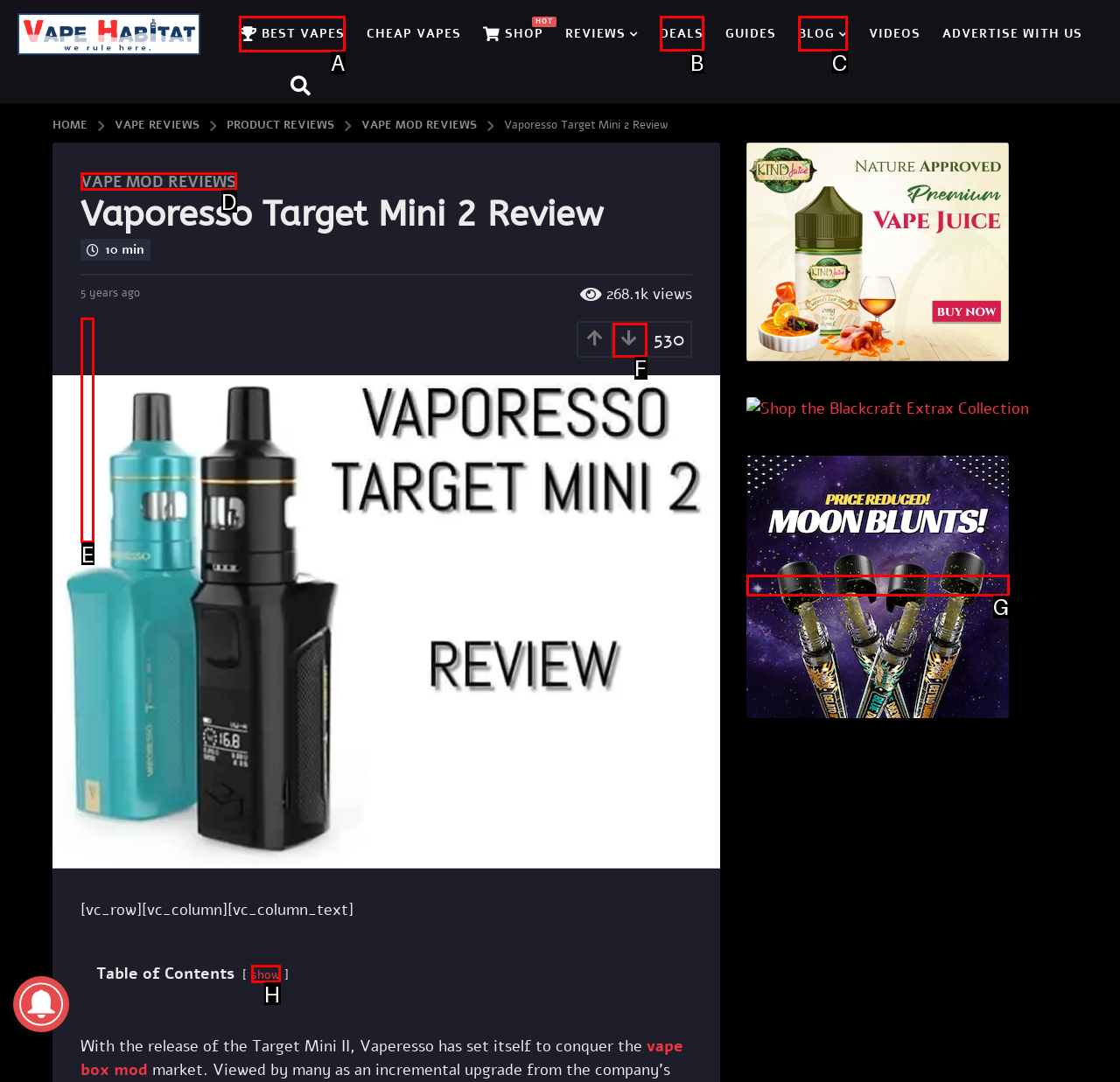Specify which UI element should be clicked to accomplish the task: Click on BEST VAPES. Answer with the letter of the correct choice.

A